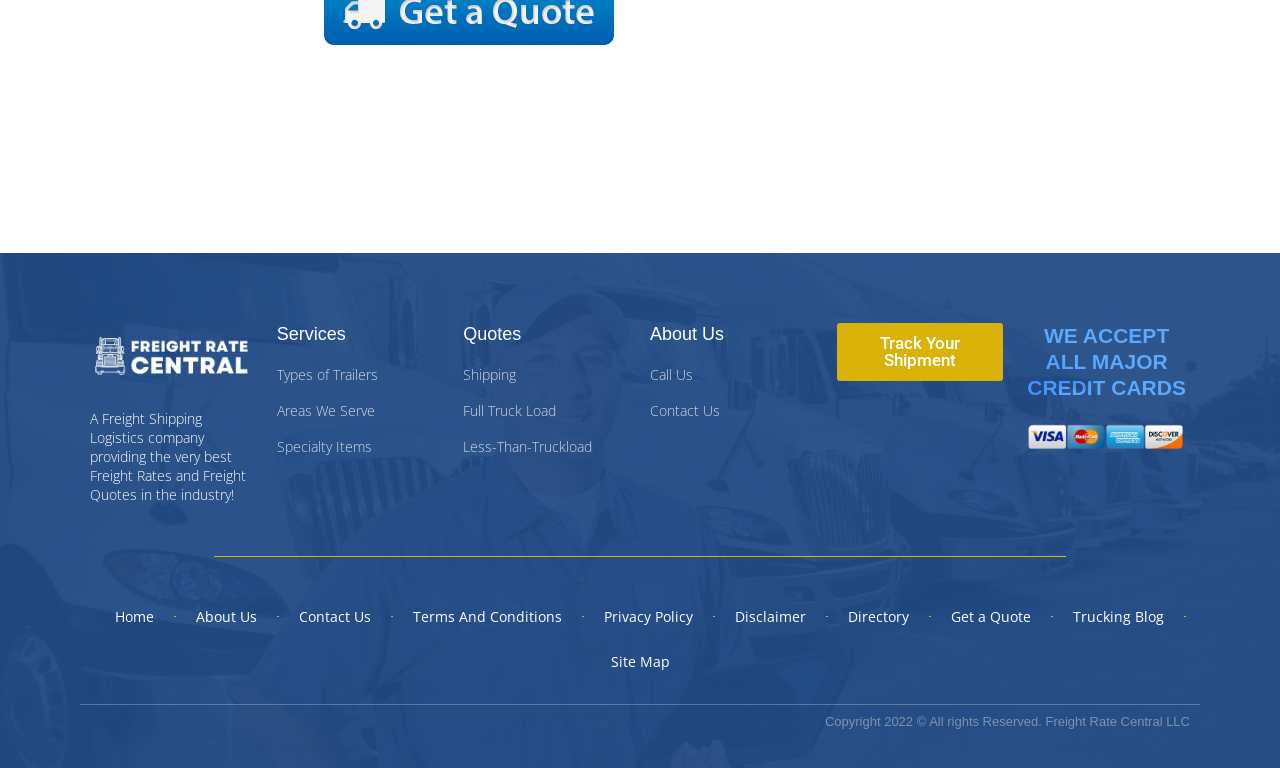What forms of payment are accepted?
Refer to the screenshot and respond with a concise word or phrase.

All major credit cards